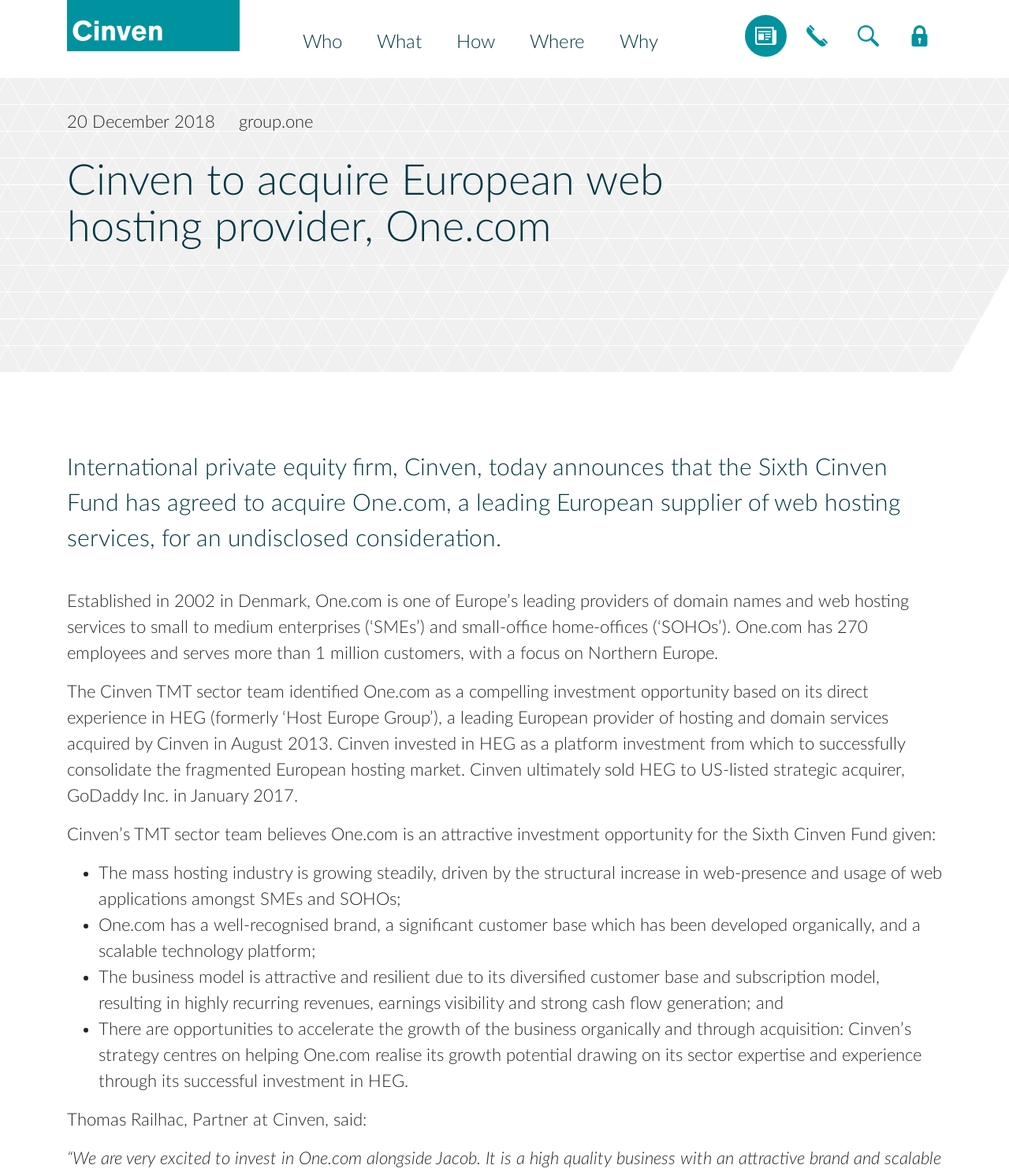Locate the bounding box coordinates for the element described below: "What". The coordinates must be four float values between 0 and 1, formatted as [left, top, right, bottom].

[0.373, 0.024, 0.418, 0.048]